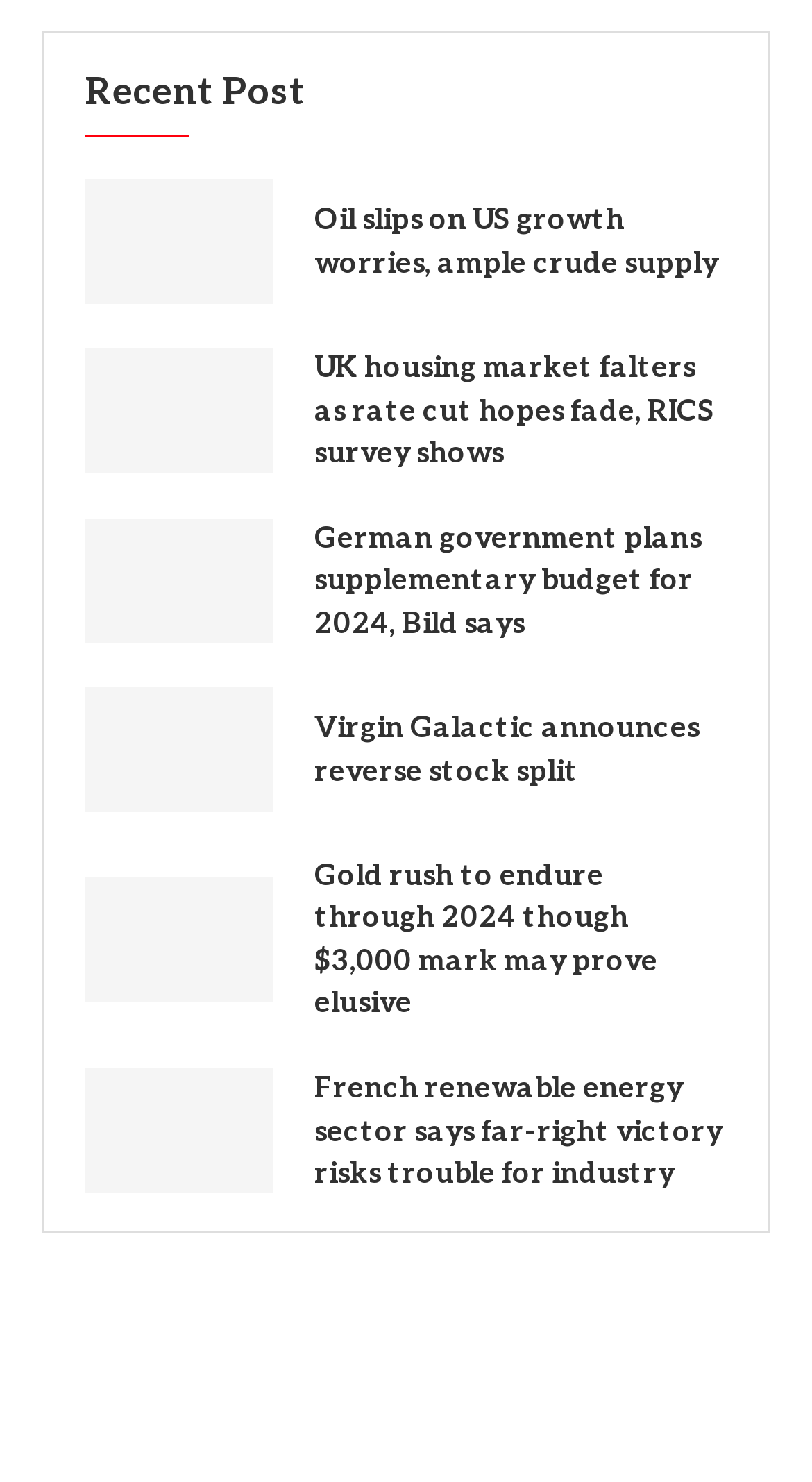Utilize the information from the image to answer the question in detail:
What is the title of the first post?

I determined the title of the first post by looking at the text of the first link element, which is 'Oil slips on US growth worries, ample crude supply'. The title is the first part of the text, which is 'Oil slips on US growth worries'.